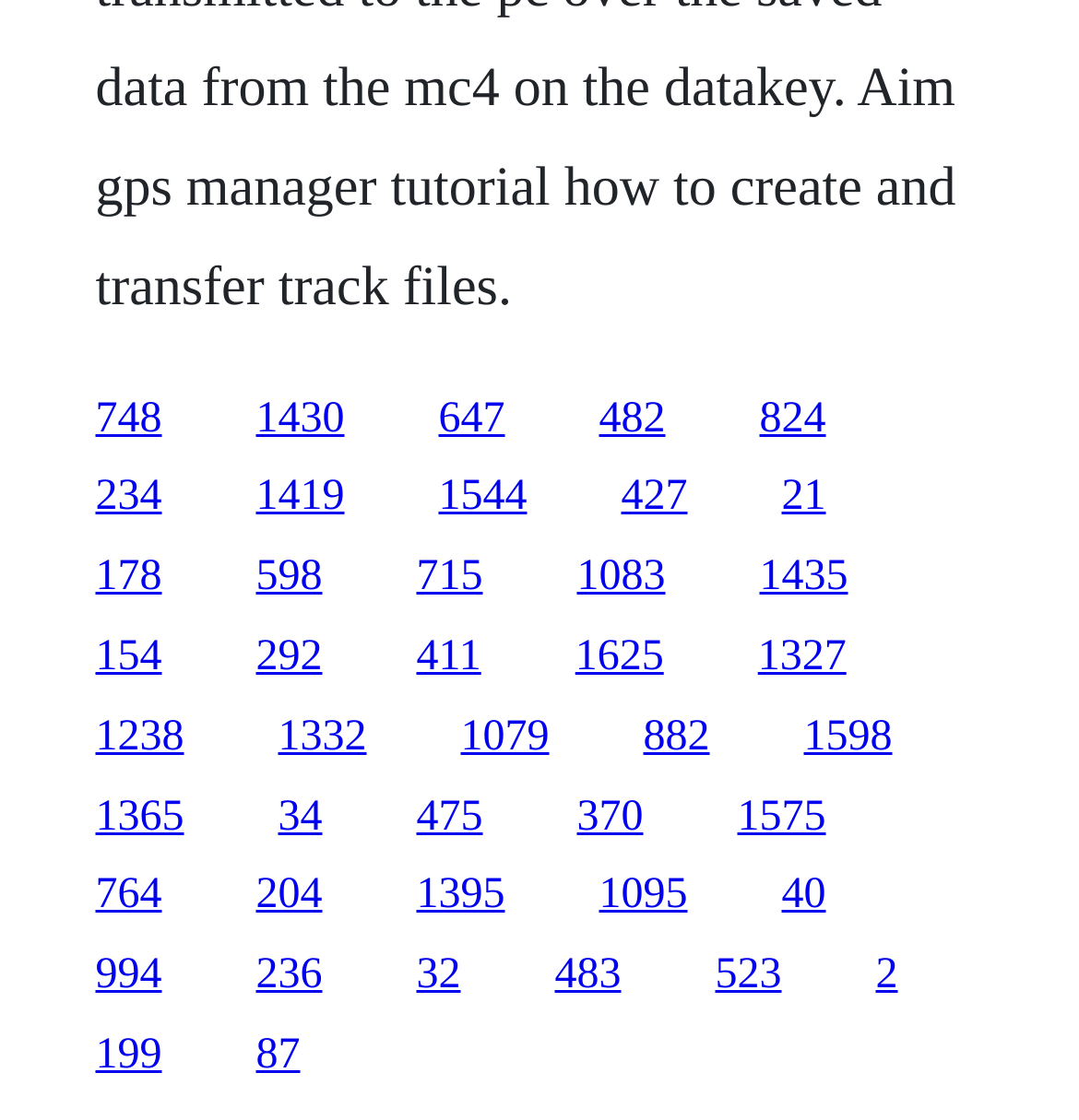Are the links arranged in a grid or a list? Examine the screenshot and reply using just one word or a brief phrase.

Grid